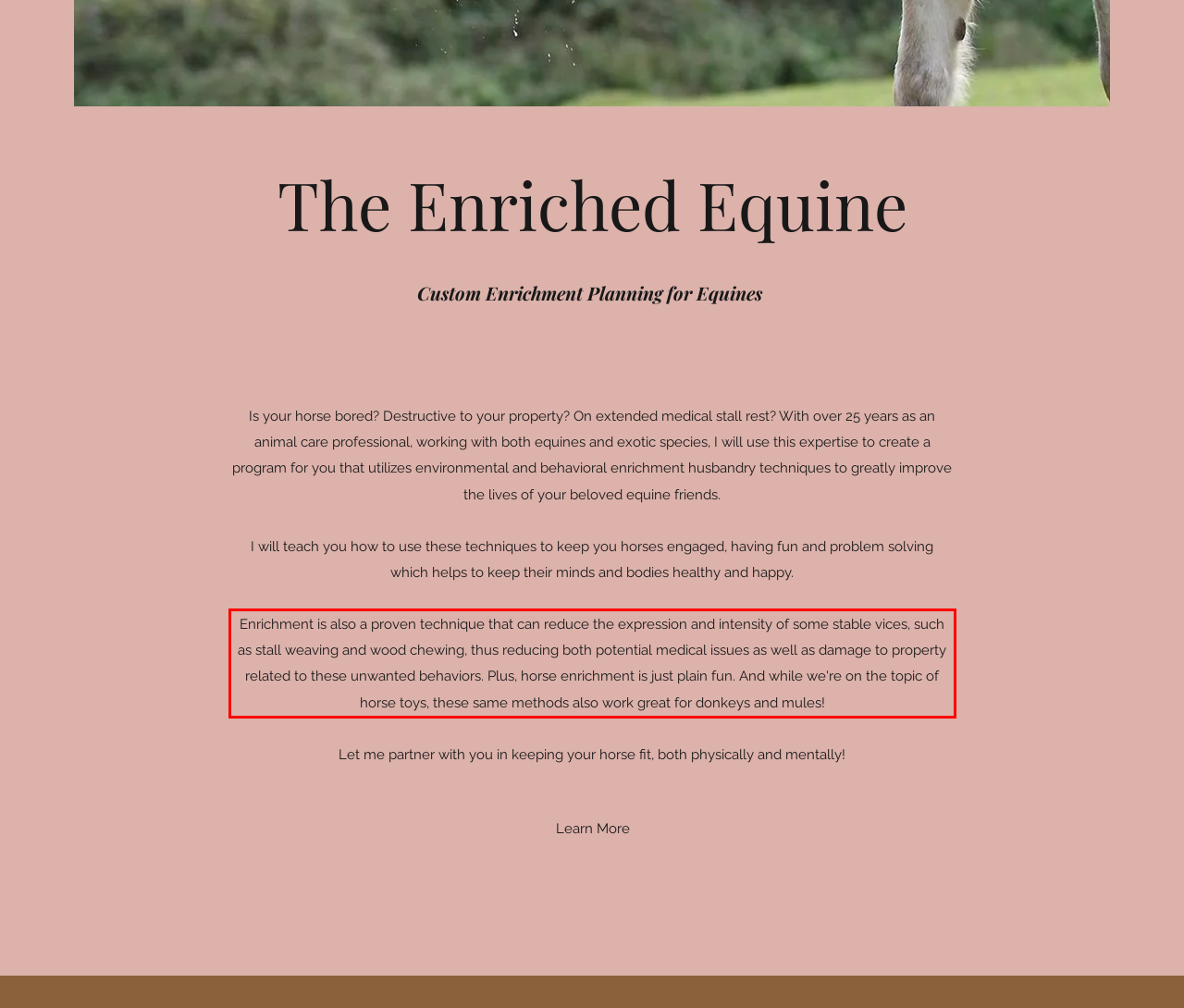You have a screenshot of a webpage with a red bounding box. Identify and extract the text content located inside the red bounding box.

Enrichment is also a proven technique that can reduce the expression and intensity of some stable vices, such as stall weaving and wood chewing, thus reducing both potential medical issues as well as damage to property related to these unwanted behaviors. Plus, horse enrichment is just plain fun. And while we're on the topic of horse toys, these same methods also work great for donkeys and mules!